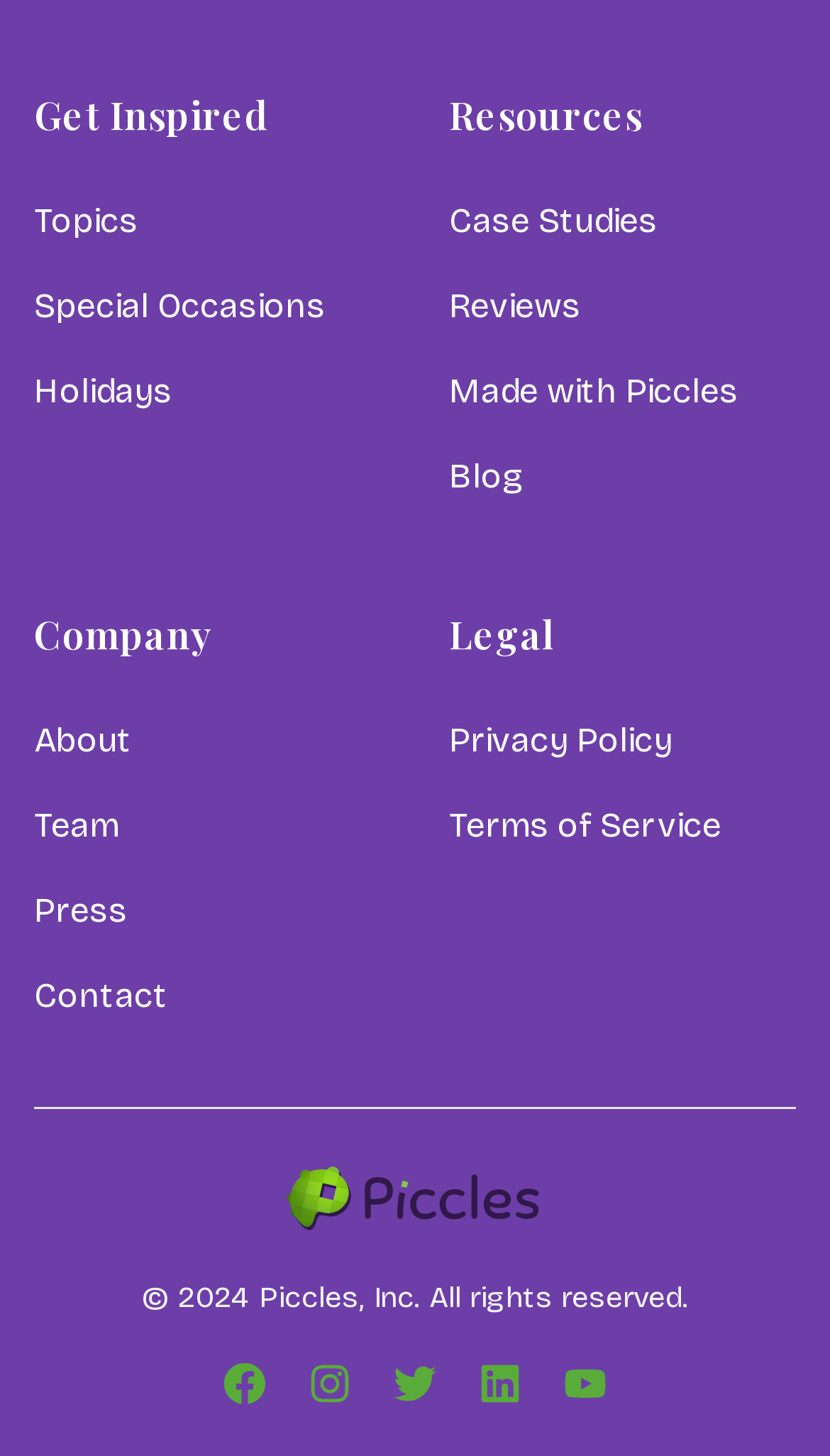Find the bounding box coordinates of the area to click in order to follow the instruction: "Explore Cyber Security".

None